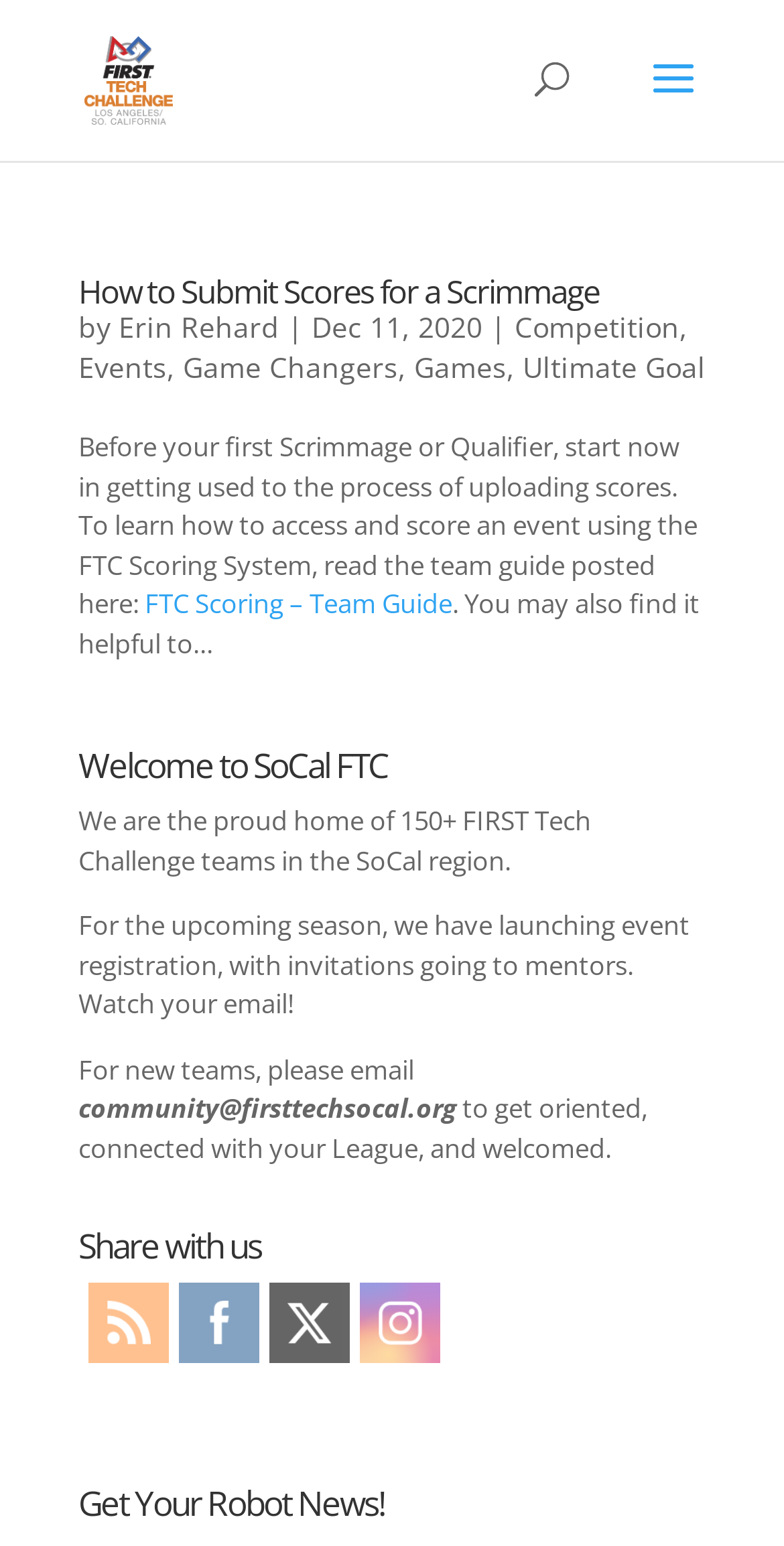Please provide the bounding box coordinates in the format (top-left x, top-left y, bottom-right x, bottom-right y). Remember, all values are floating point numbers between 0 and 1. What is the bounding box coordinate of the region described as: Events

[0.1, 0.224, 0.213, 0.249]